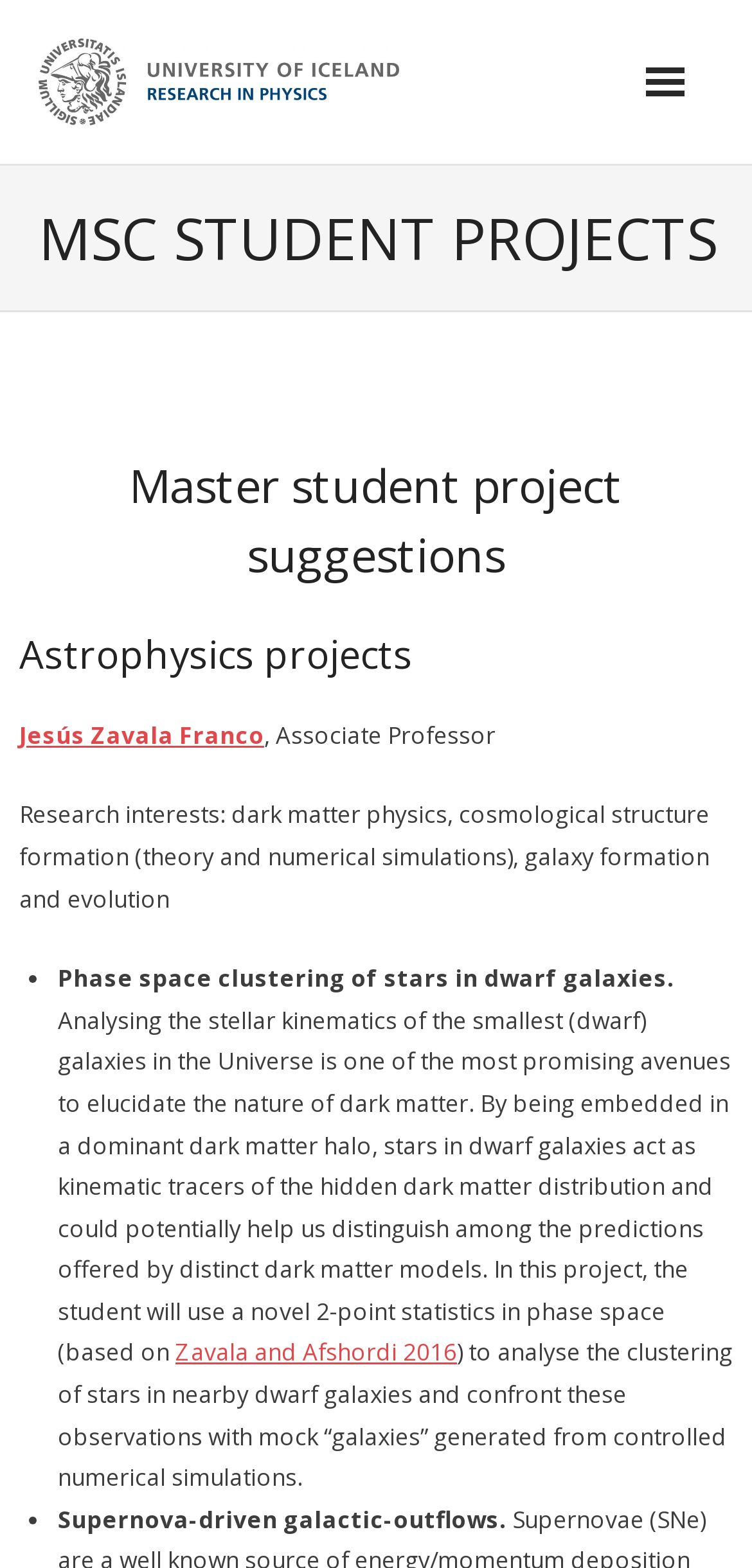Please identify the bounding box coordinates of the region to click in order to complete the task: "Read about Astrophysics projects". The coordinates must be four float numbers between 0 and 1, specified as [left, top, right, bottom].

[0.026, 0.399, 0.974, 0.436]